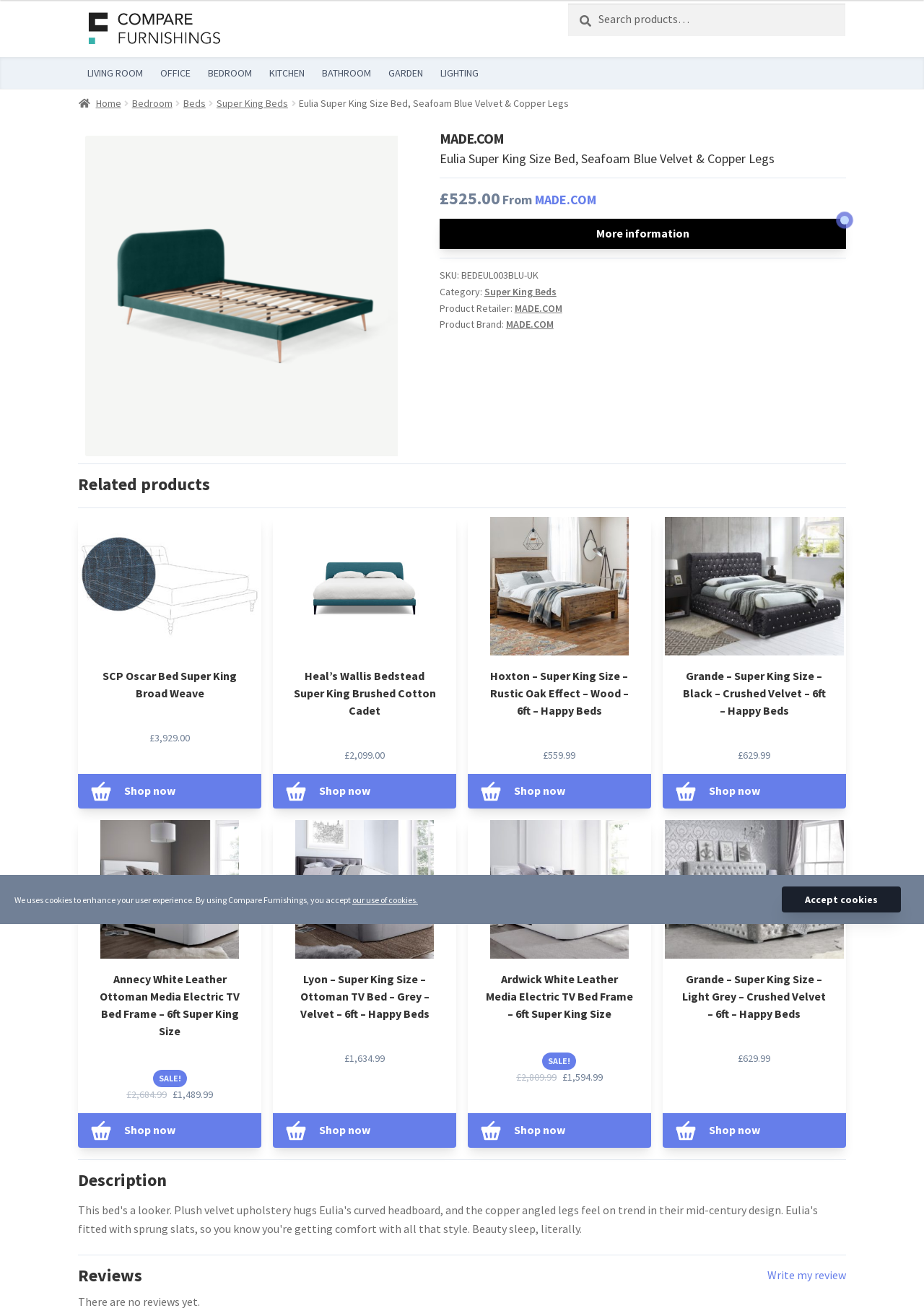Locate the bounding box coordinates of the area you need to click to fulfill this instruction: 'Read the disclaimer'. The coordinates must be in the form of four float numbers ranging from 0 to 1: [left, top, right, bottom].

None